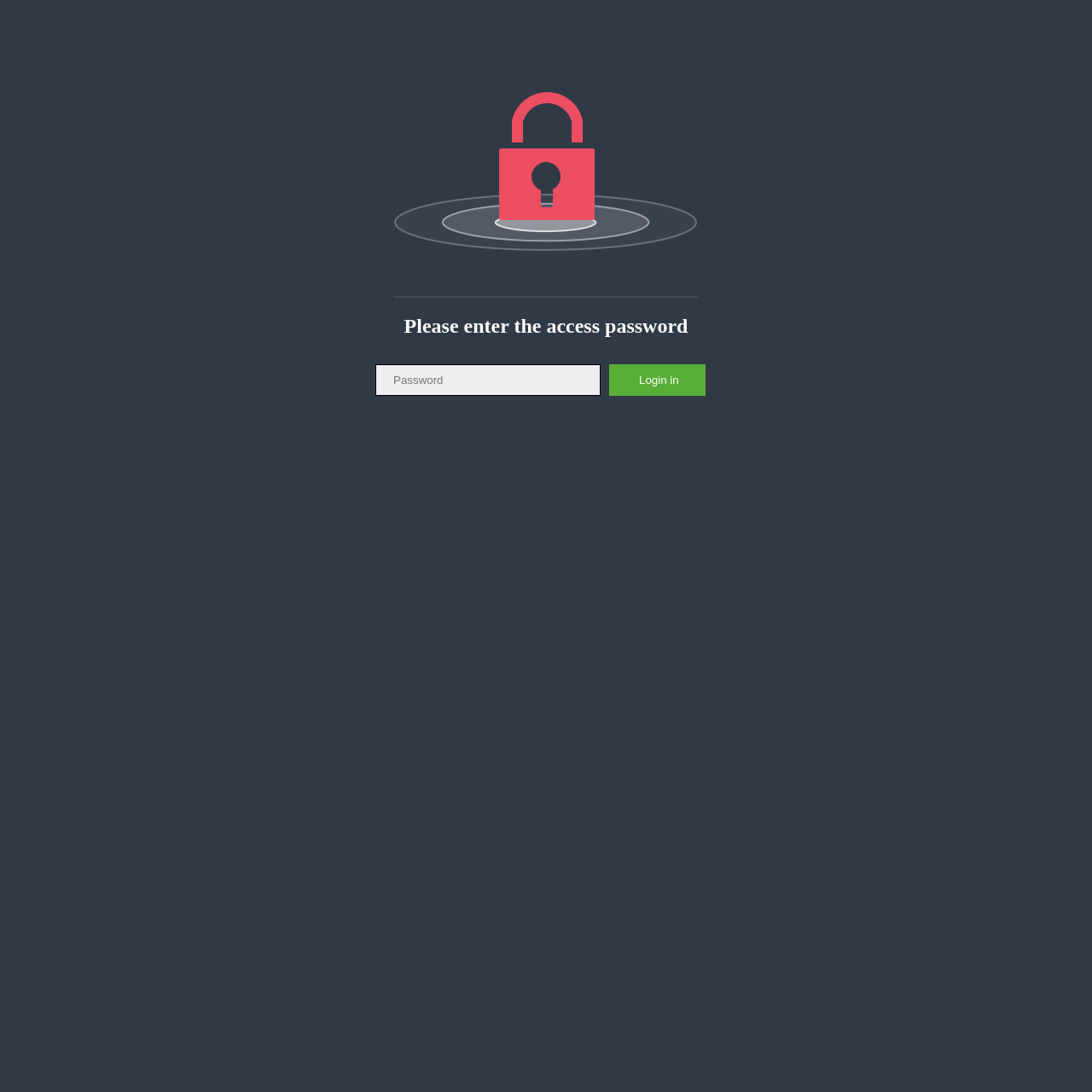What is the label of the text box?
Look at the image and respond with a one-word or short phrase answer.

Password